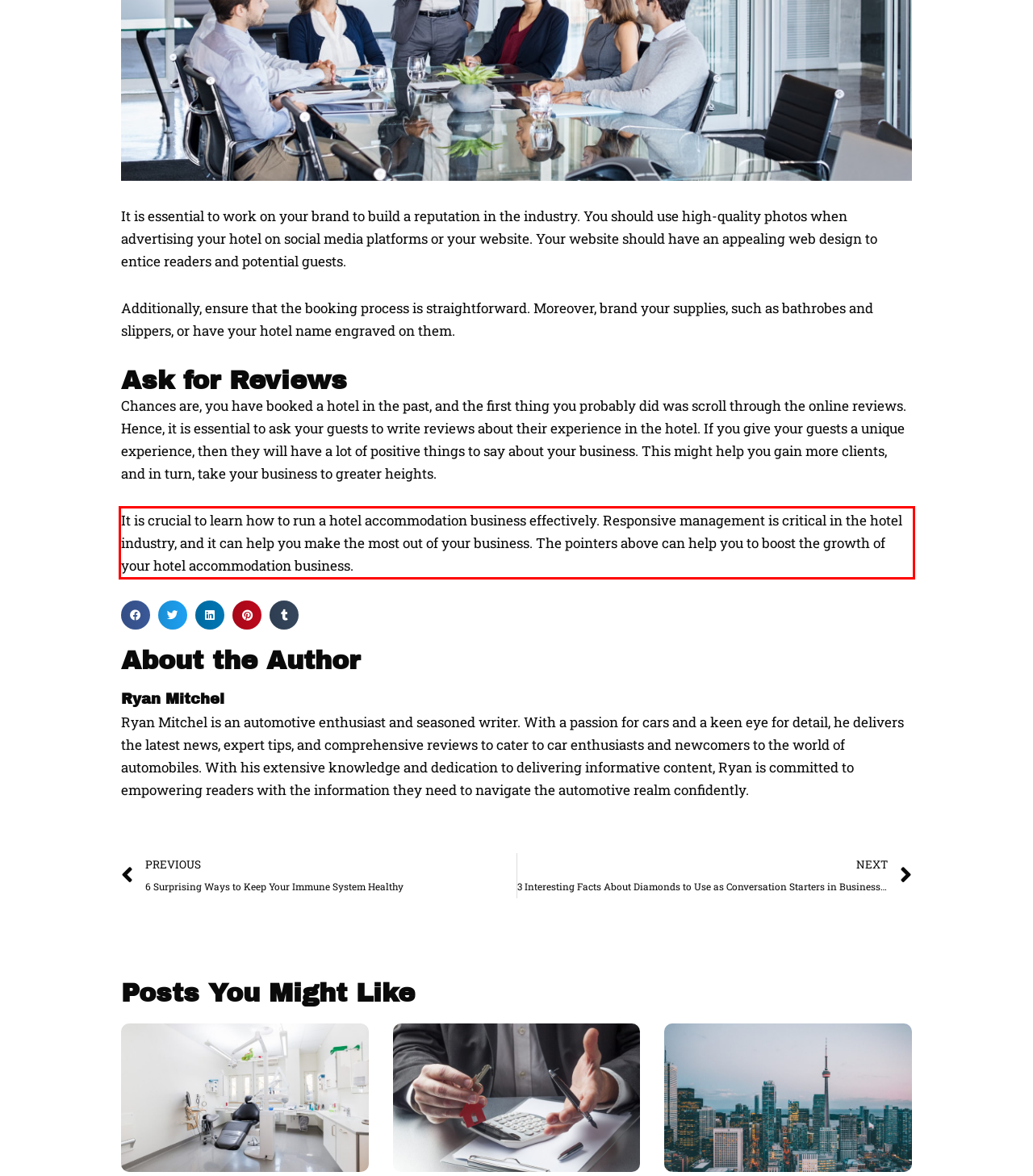Please perform OCR on the text content within the red bounding box that is highlighted in the provided webpage screenshot.

It is crucial to learn how to run a hotel accommodation business effectively. Responsive management is critical in the hotel industry, and it can help you make the most out of your business. The pointers above can help you to boost the growth of your hotel accommodation business.